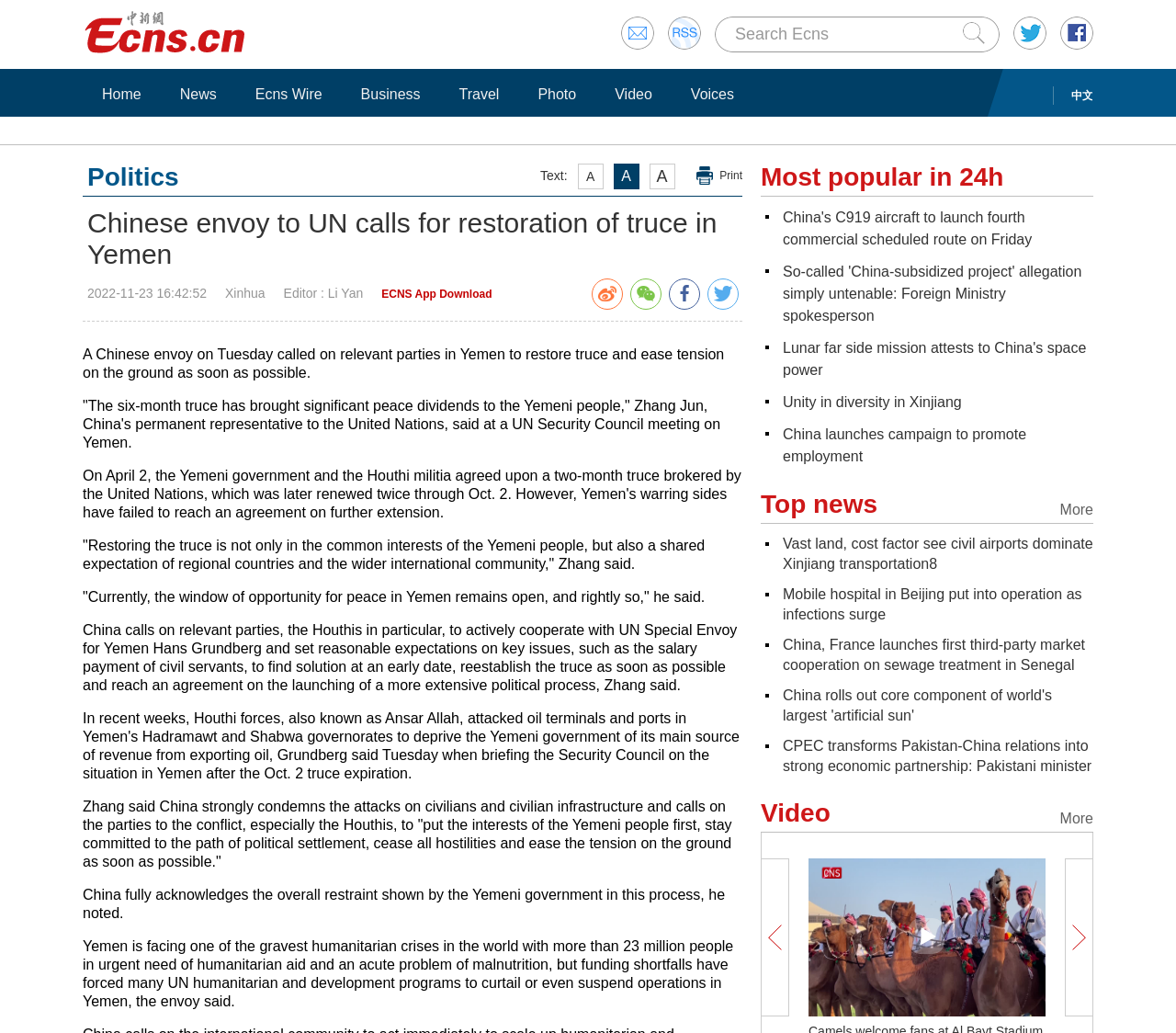What is the name of the Chinese envoy to the UN?
Please respond to the question with a detailed and well-explained answer.

I determined the name of the Chinese envoy to the UN by looking at the text content of the webpage and finding the name 'Zhang Jun' mentioned as the China's permanent representative to the United Nations.